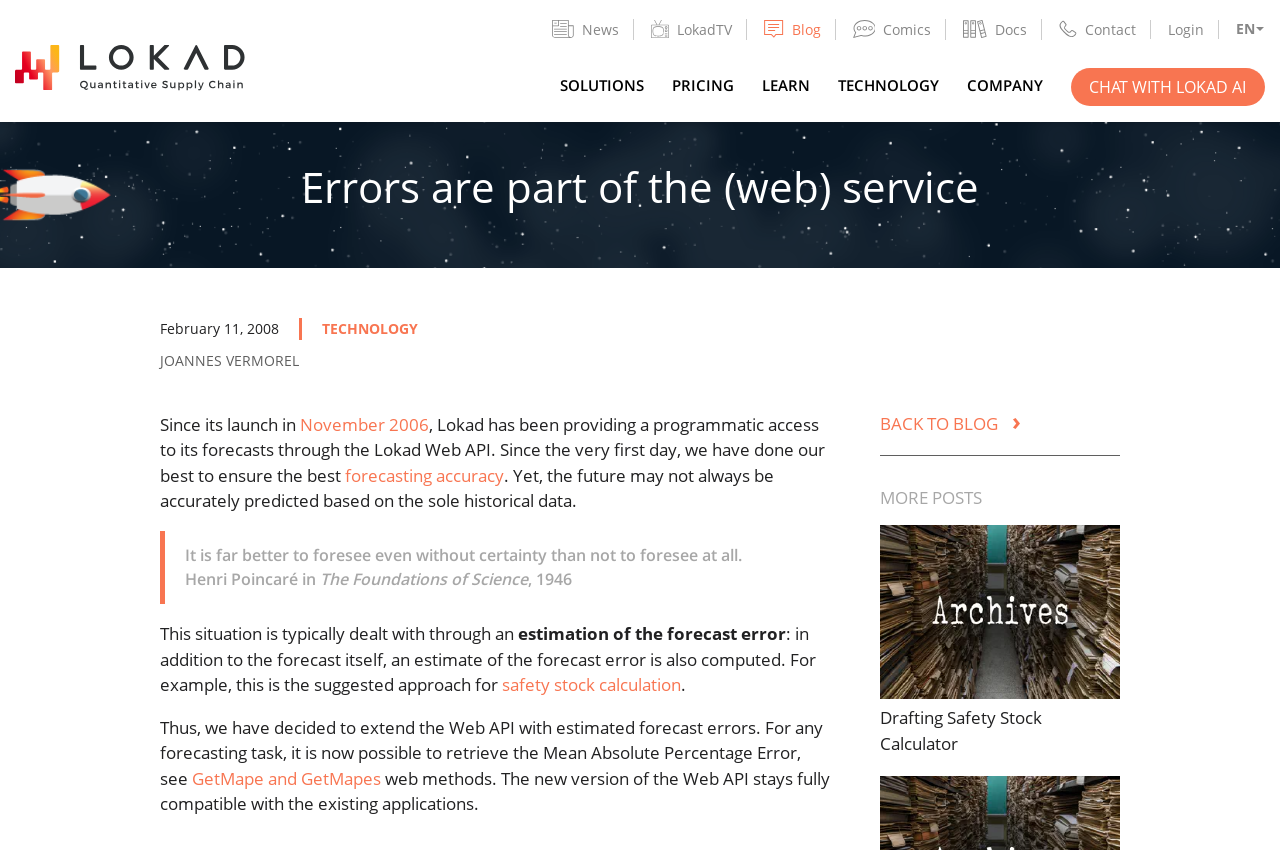Highlight the bounding box coordinates of the element you need to click to perform the following instruction: "Click the 'News' link."

[0.431, 0.024, 0.483, 0.045]